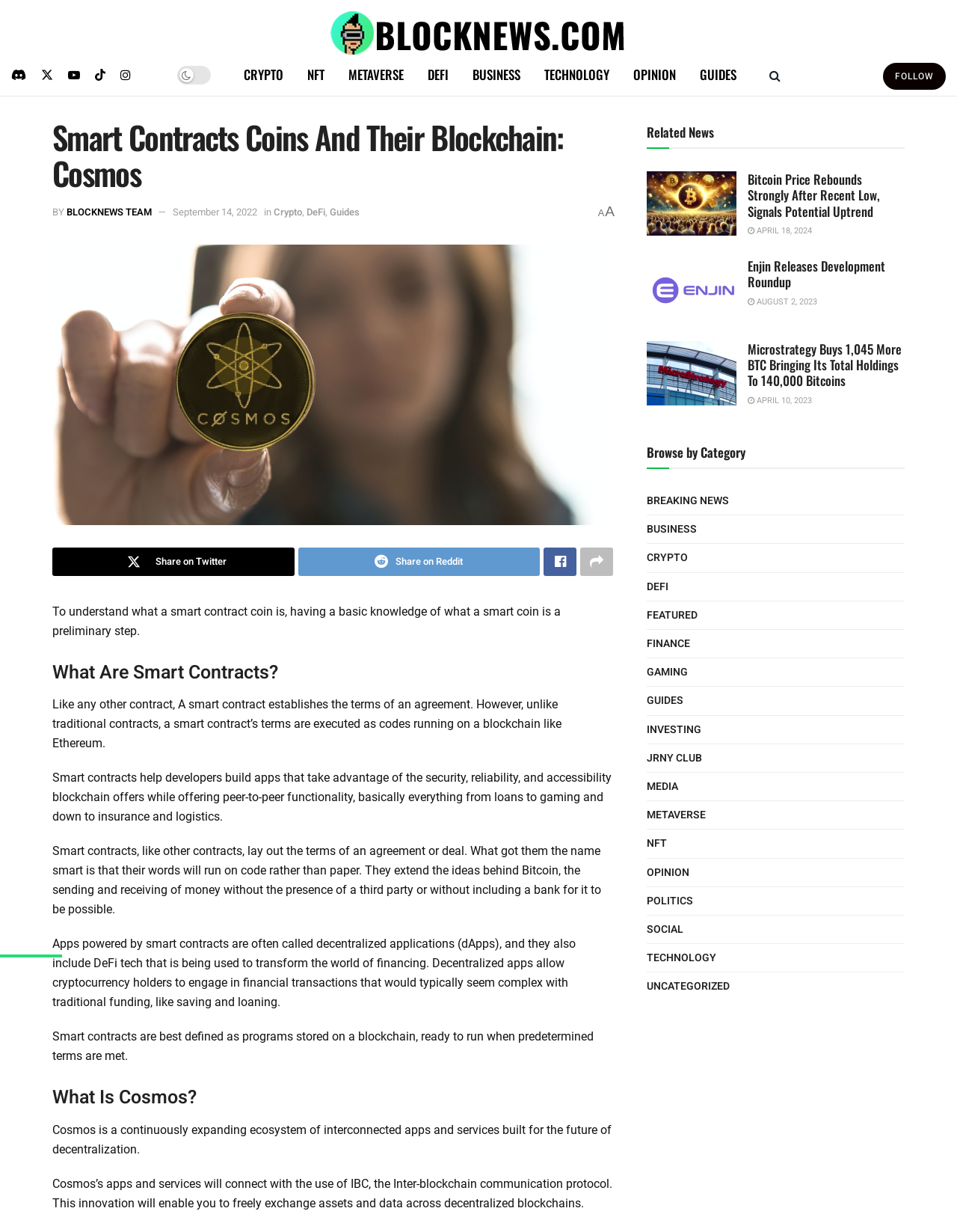Could you specify the bounding box coordinates for the clickable section to complete the following instruction: "Read the article 'Bitcoin Price Rebounds Strongly After Recent Low, Signals Potential Uptrend'"?

[0.676, 0.139, 0.945, 0.194]